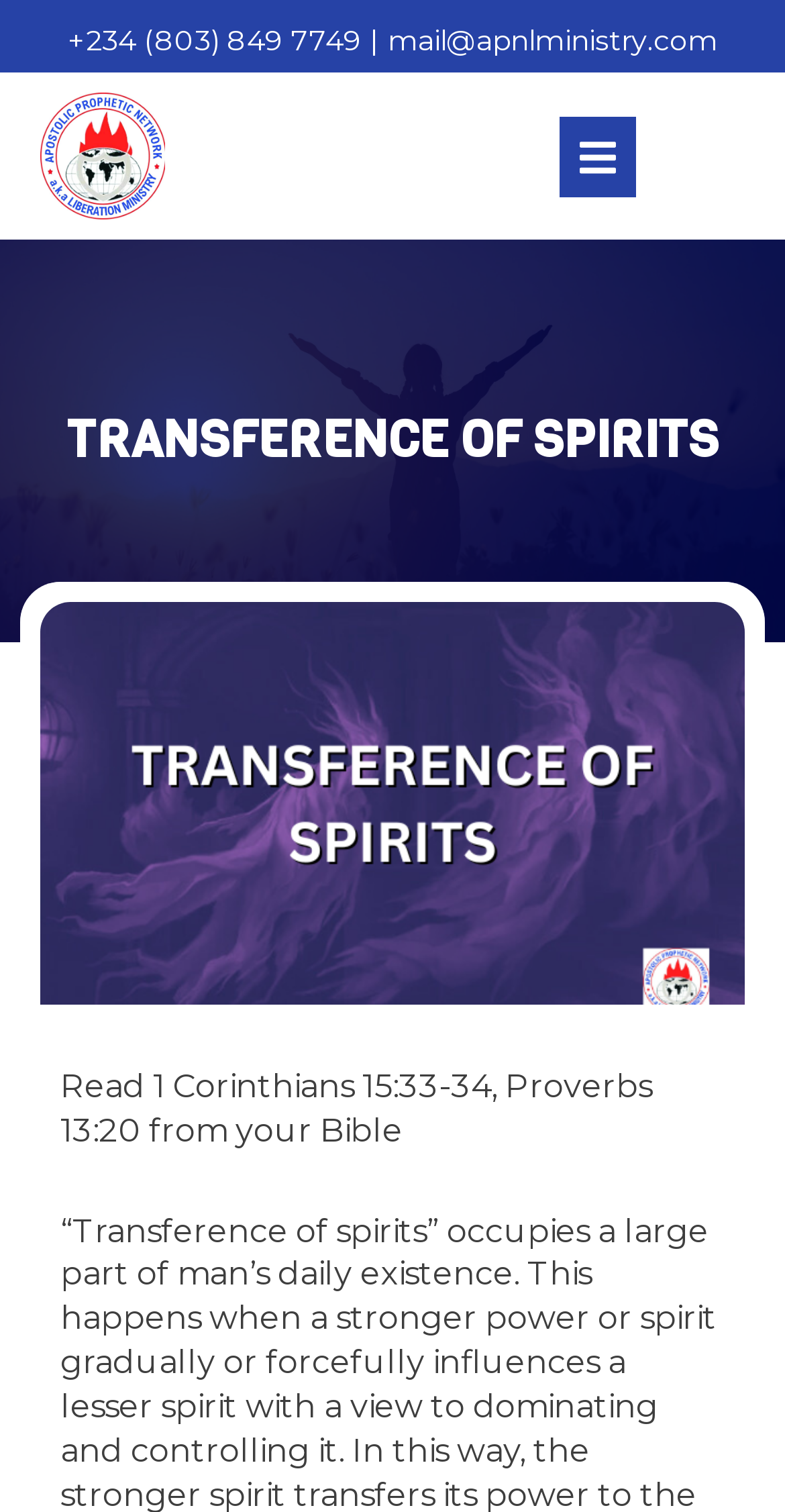For the given element description mail@apnlministry.com, determine the bounding box coordinates of the UI element. The coordinates should follow the format (top-left x, top-left y, bottom-right x, bottom-right y) and be within the range of 0 to 1.

[0.494, 0.015, 0.914, 0.039]